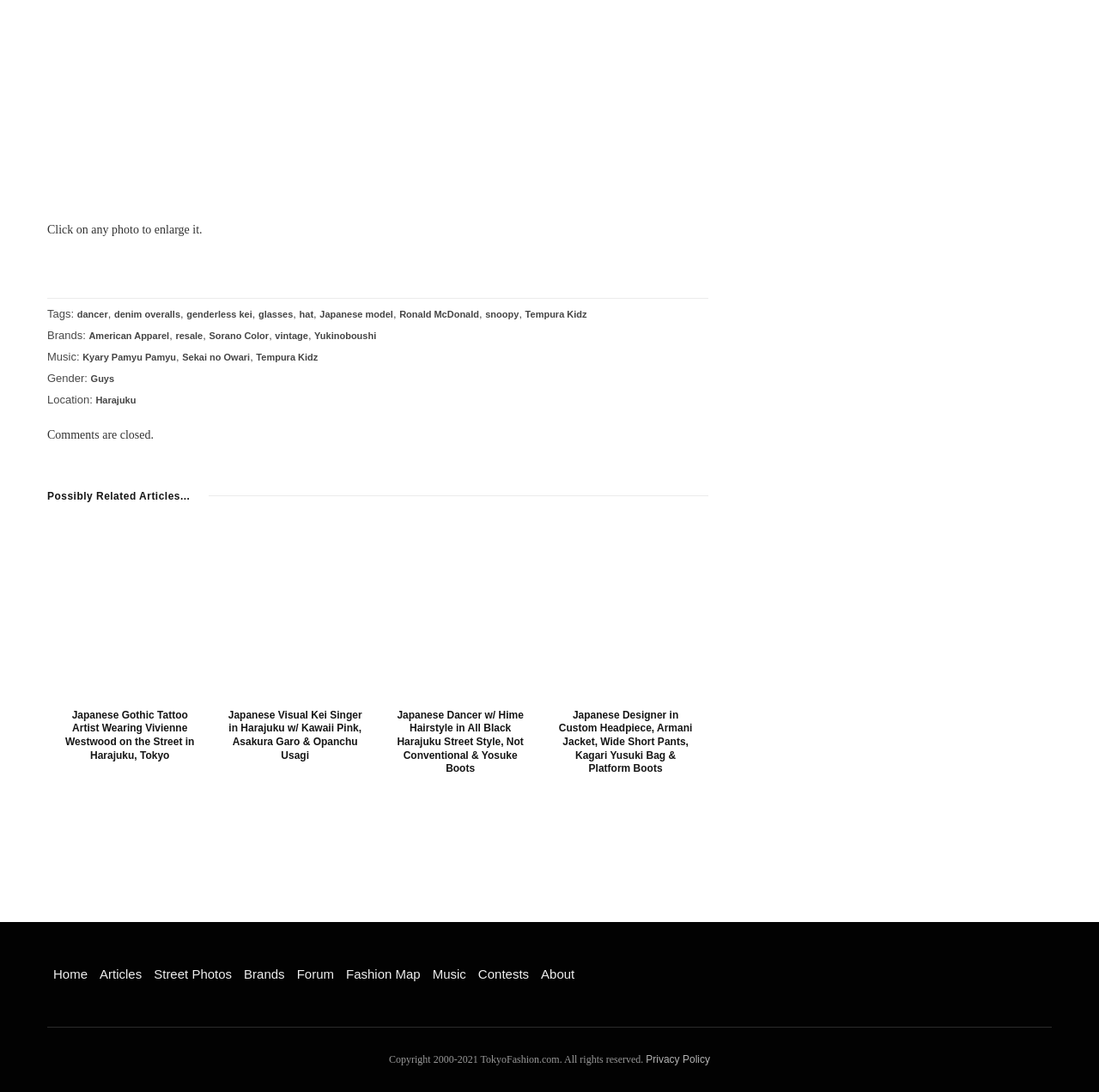Please find and report the bounding box coordinates of the element to click in order to perform the following action: "Go to the 'Home' page". The coordinates should be expressed as four float numbers between 0 and 1, in the format [left, top, right, bottom].

[0.043, 0.885, 0.085, 0.899]